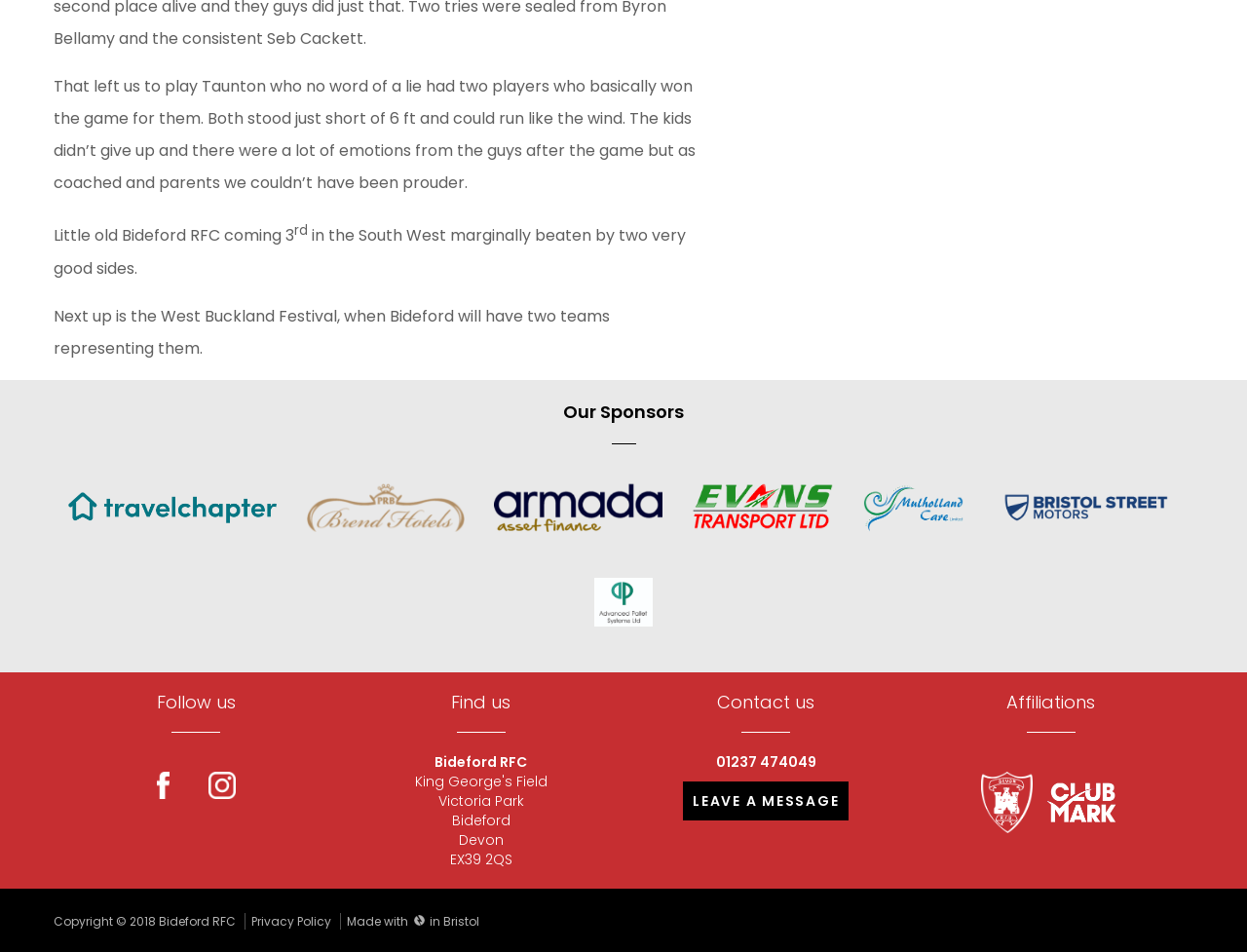Bounding box coordinates should be provided in the format (top-left x, top-left y, bottom-right x, bottom-right y) with all values between 0 and 1. Identify the bounding box for this UI element: Privacy Policy

[0.196, 0.955, 0.273, 0.978]